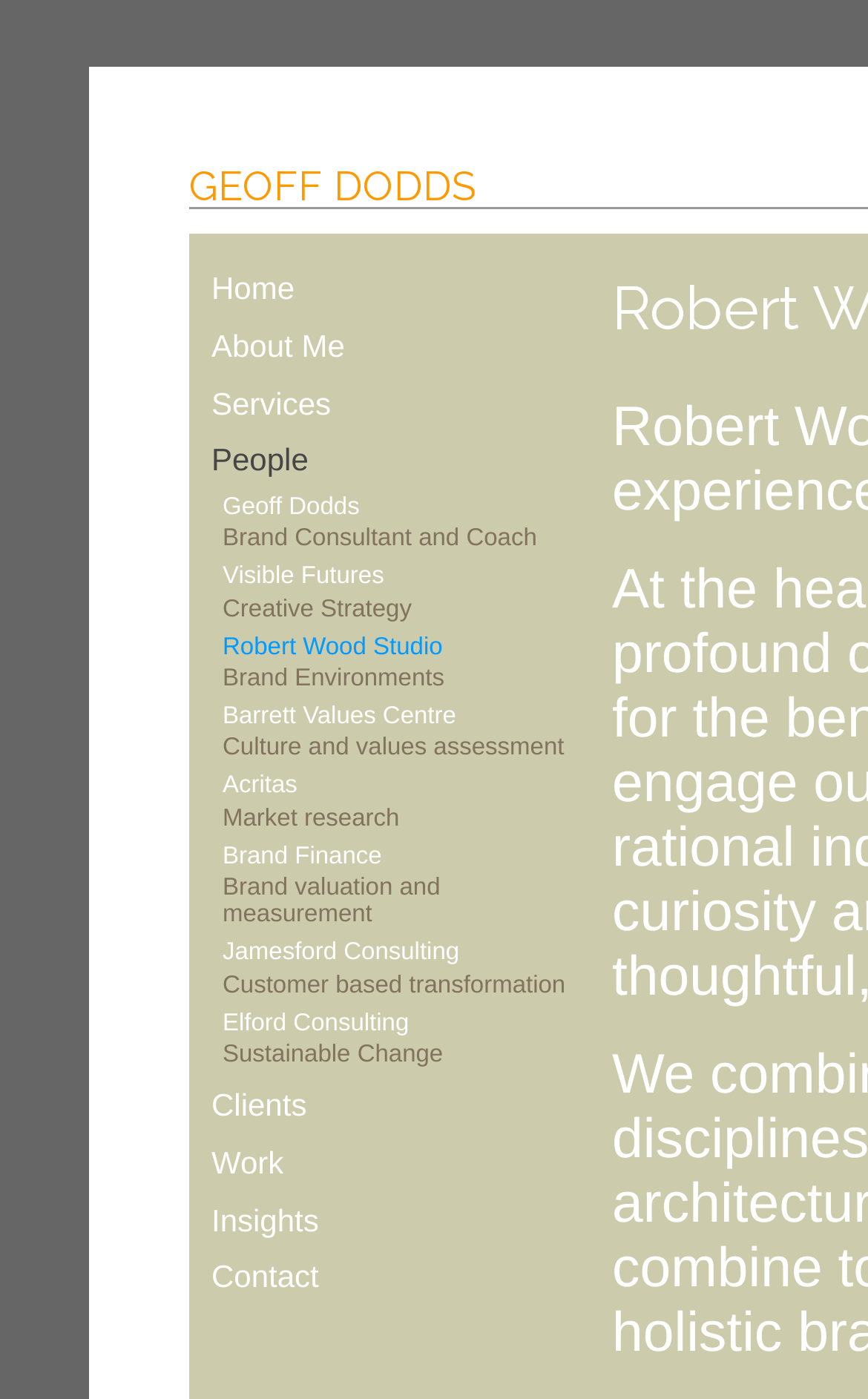Please locate the bounding box coordinates of the element that should be clicked to achieve the given instruction: "Contact Robert Wood Studio".

[0.244, 0.895, 0.679, 0.929]